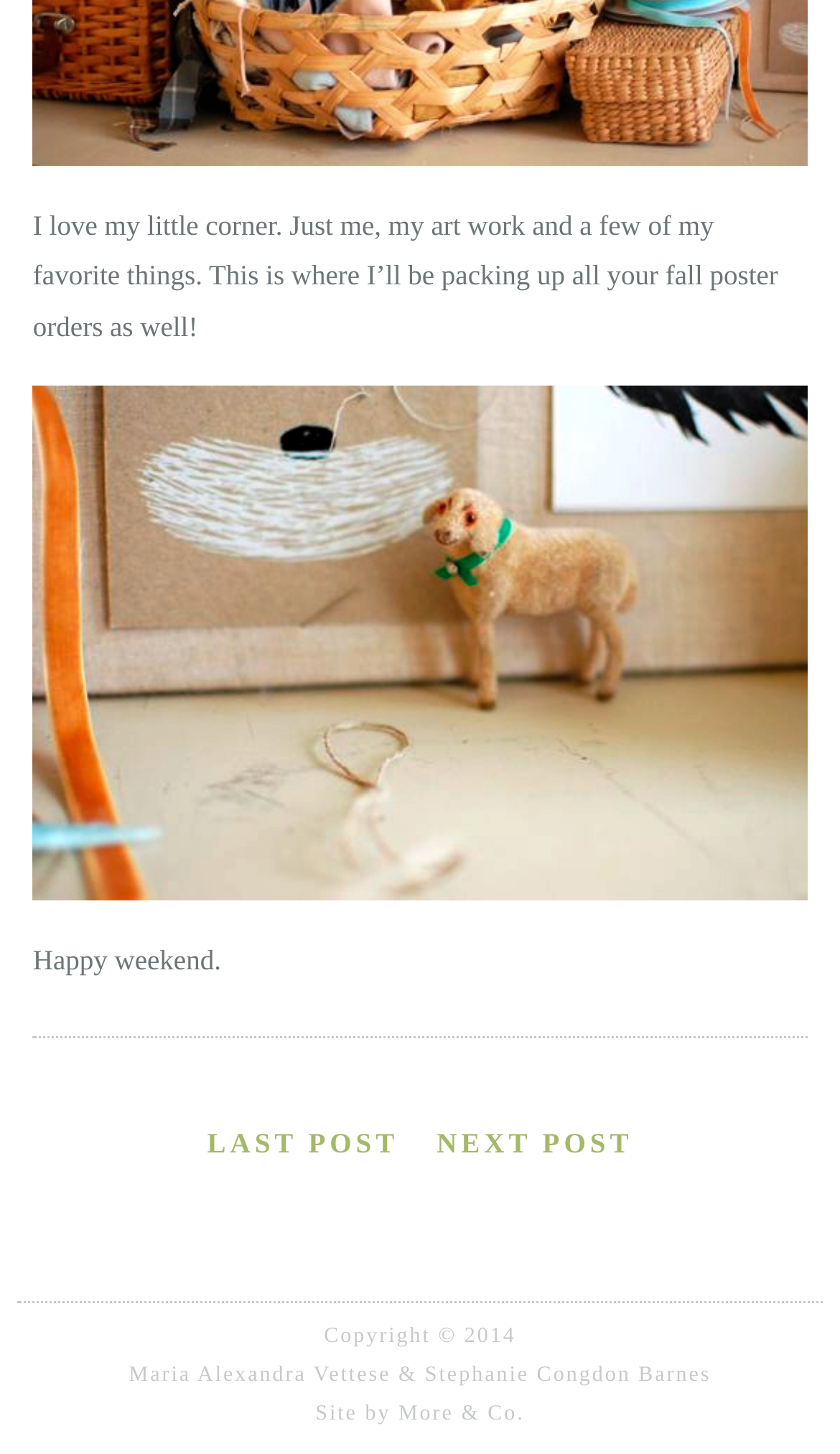Determine the bounding box coordinates of the UI element described below. Use the format (top-left x, top-left y, bottom-right x, bottom-right y) with floating point numbers between 0 and 1: Last Post

[0.247, 0.775, 0.475, 0.798]